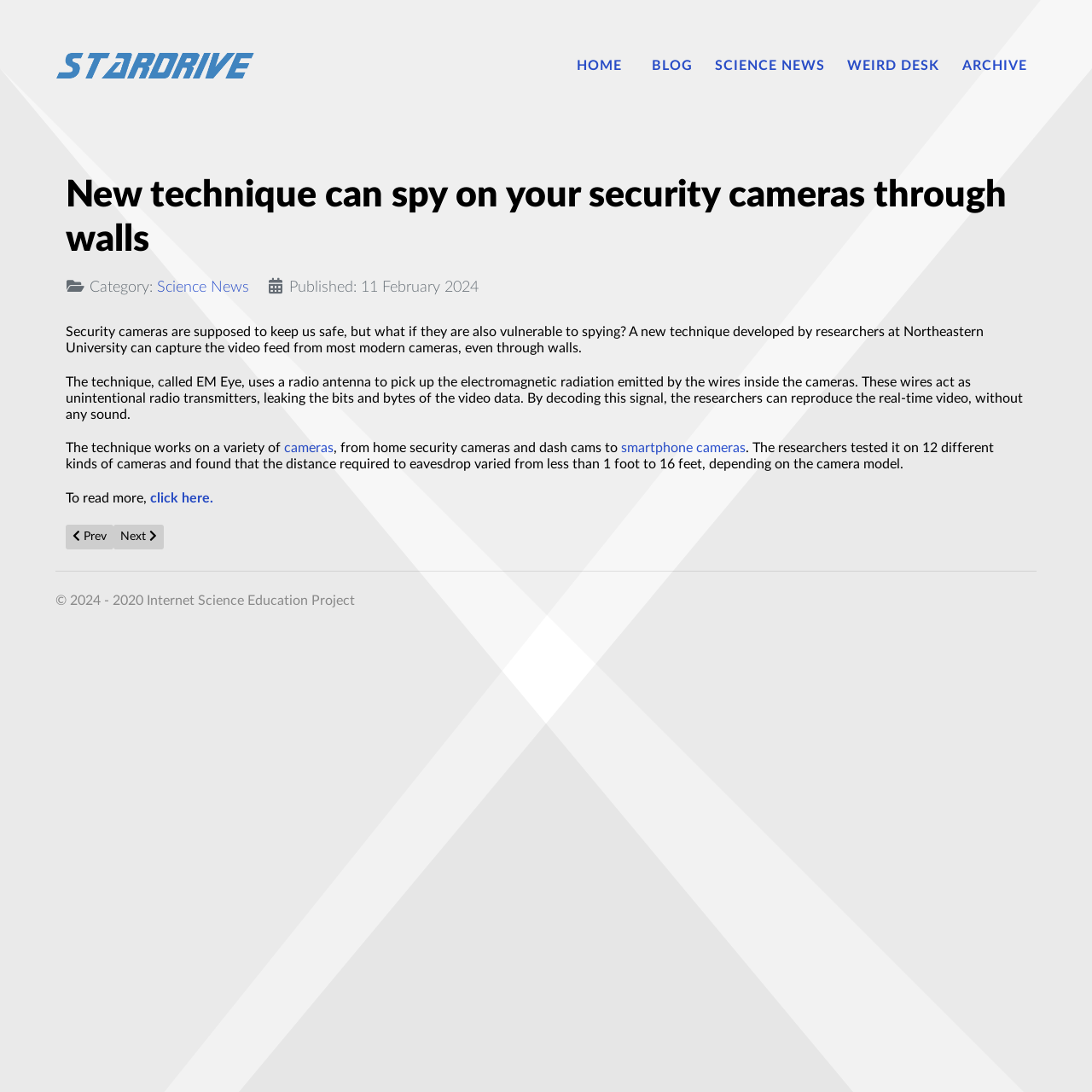Identify the coordinates of the bounding box for the element described below: "istanbul nakliye firması". Return the coordinates as four float numbers between 0 and 1: [left, top, right, bottom].

[0.391, 0.001, 0.517, 0.013]